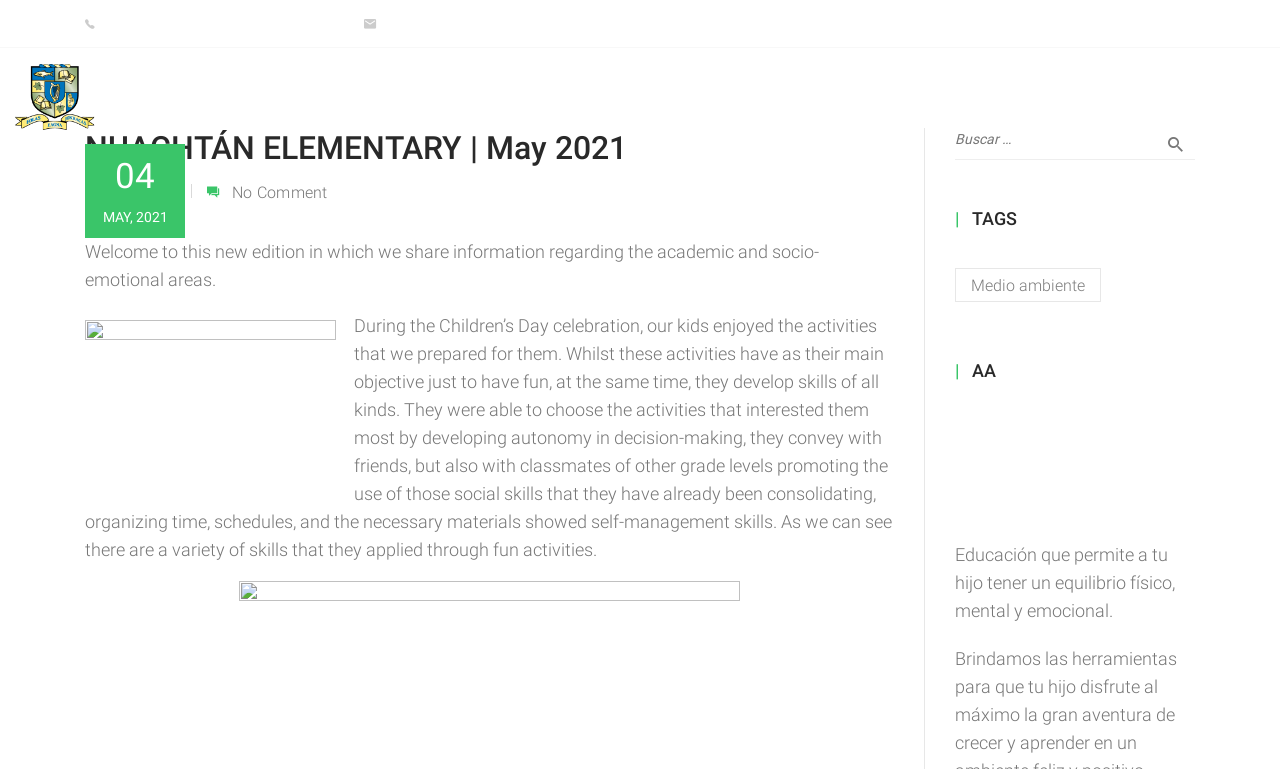What is the theme of the tag with 2 elements?
Please provide a single word or phrase based on the screenshot.

Medio ambiente